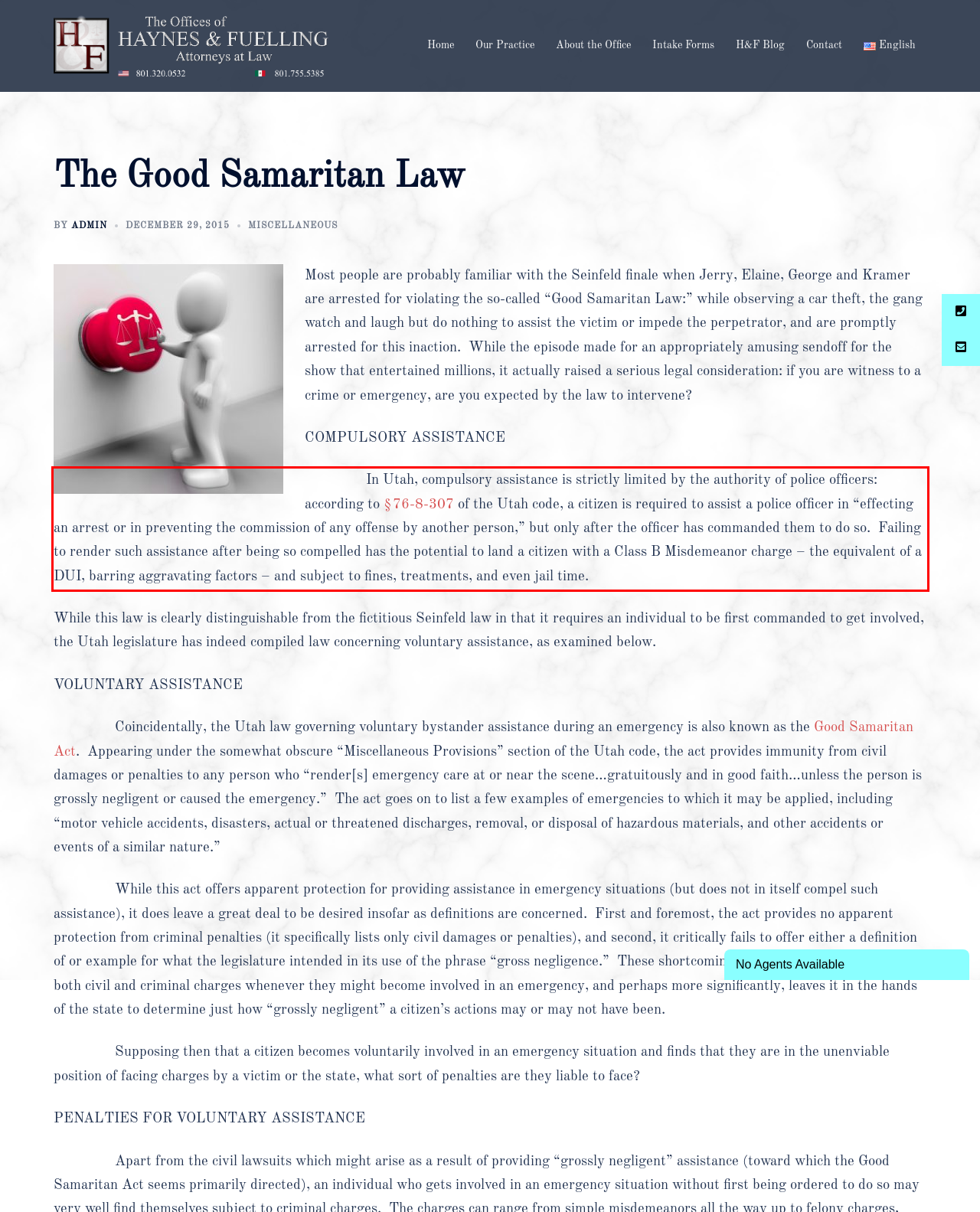Please identify and extract the text content from the UI element encased in a red bounding box on the provided webpage screenshot.

In Utah, compulsory assistance is strictly limited by the authority of police officers: according to §76-8-307 of the Utah code, a citizen is required to assist a police officer in “effecting an arrest or in preventing the commission of any offense by another person,” but only after the officer has commanded them to do so. Failing to render such assistance after being so compelled has the potential to land a citizen with a Class B Misdemeanor charge – the equivalent of a DUI, barring aggravating factors – and subject to fines, treatments, and even jail time.